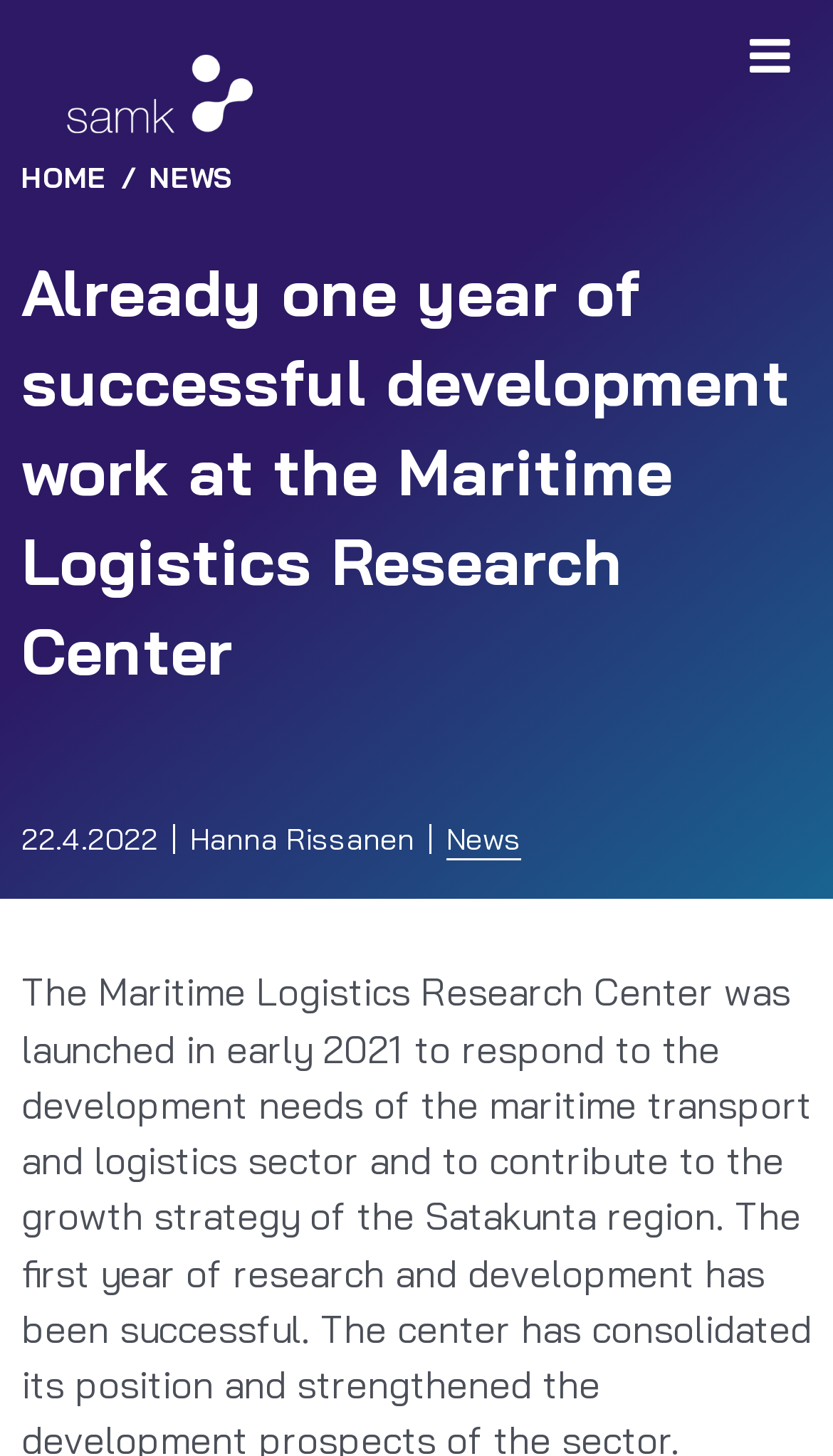Identify the bounding box for the UI element described as: "aria-label="Maritime Logistics Research Center"". Ensure the coordinates are four float numbers between 0 and 1, formatted as [left, top, right, bottom].

[0.051, 0.02, 0.333, 0.109]